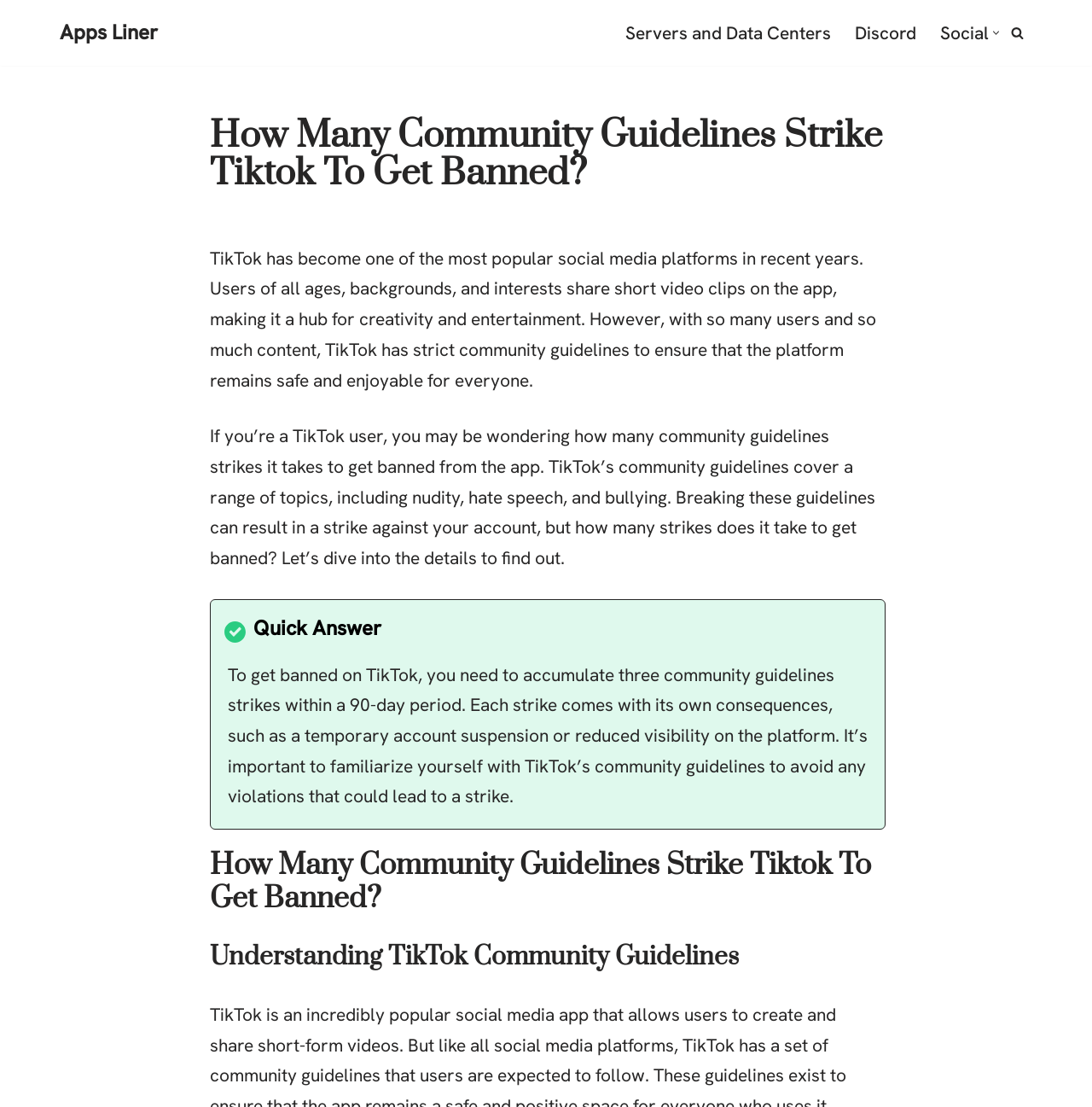What happens when you break TikTok's community guidelines?
Give a single word or phrase as your answer by examining the image.

You get a strike